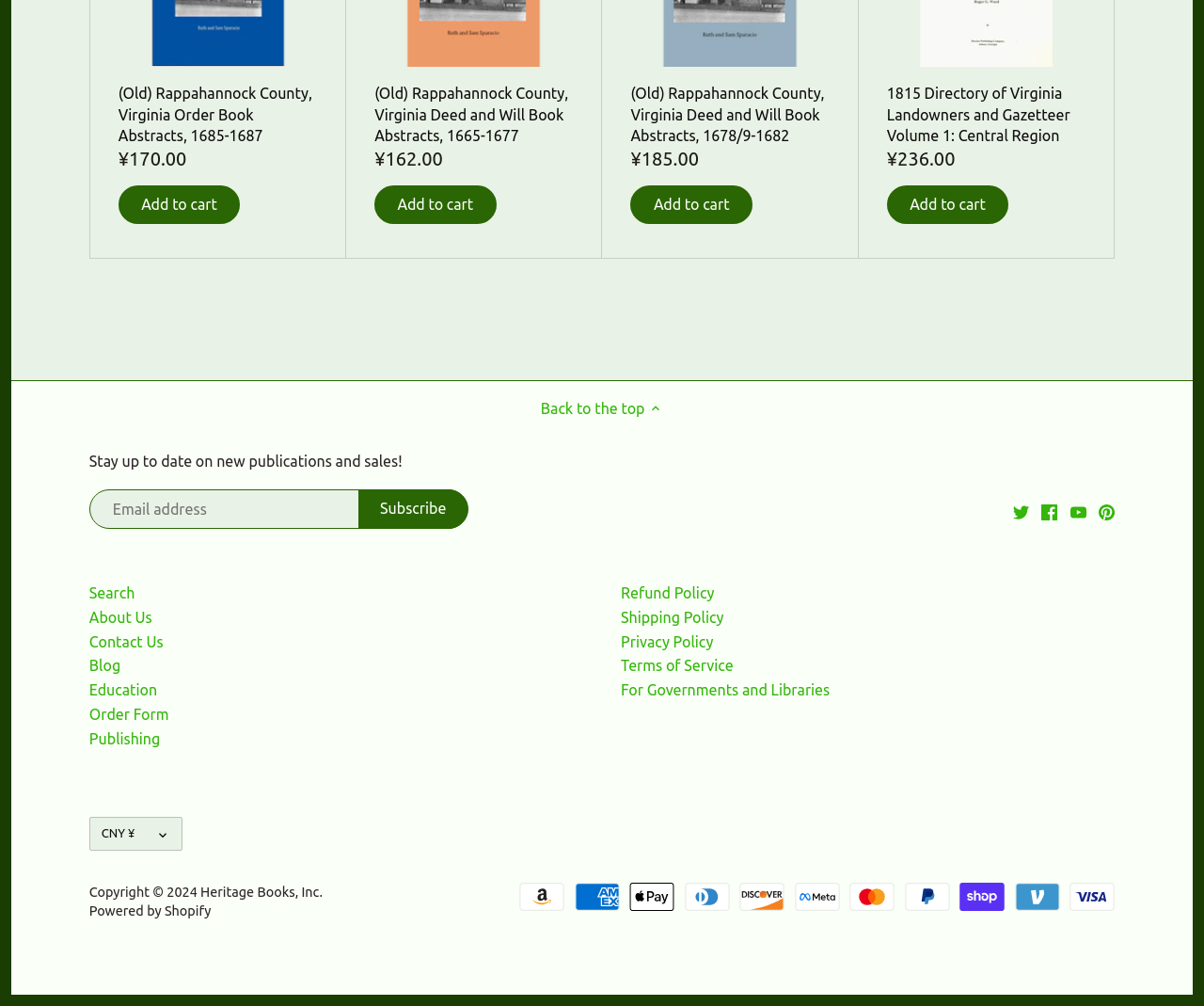Please identify the bounding box coordinates of the element that needs to be clicked to execute the following command: "Add (Old) Rappahannock County, Virginia Order Book Abstracts, 1685-1687 to cart". Provide the bounding box using four float numbers between 0 and 1, formatted as [left, top, right, bottom].

[0.098, 0.184, 0.199, 0.223]